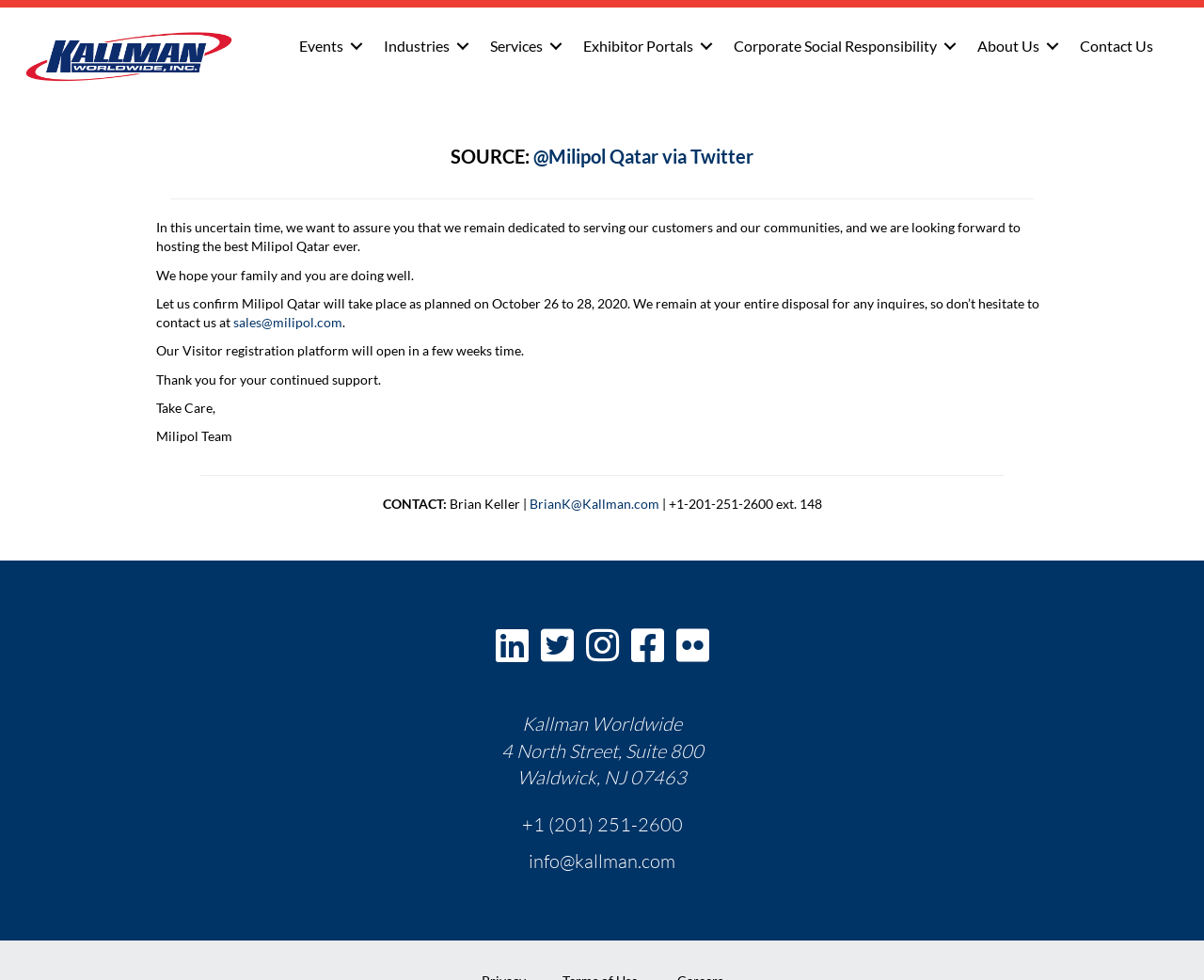Please locate the UI element described by "Slack Channel" and provide its bounding box coordinates.

None